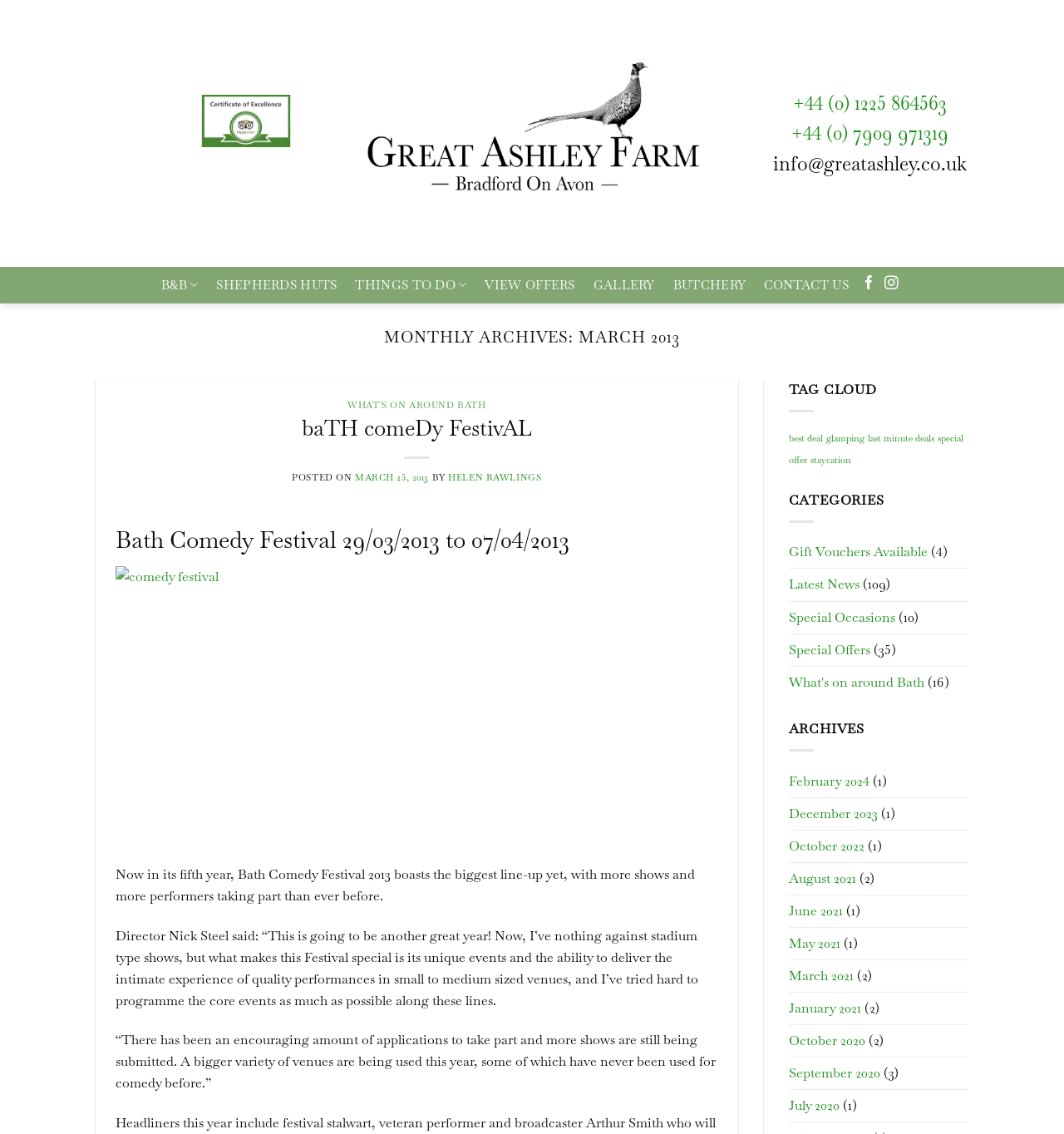Determine the bounding box for the HTML element described here: "What We Offer". The coordinates should be given as [left, top, right, bottom] with each number being a float between 0 and 1.

None